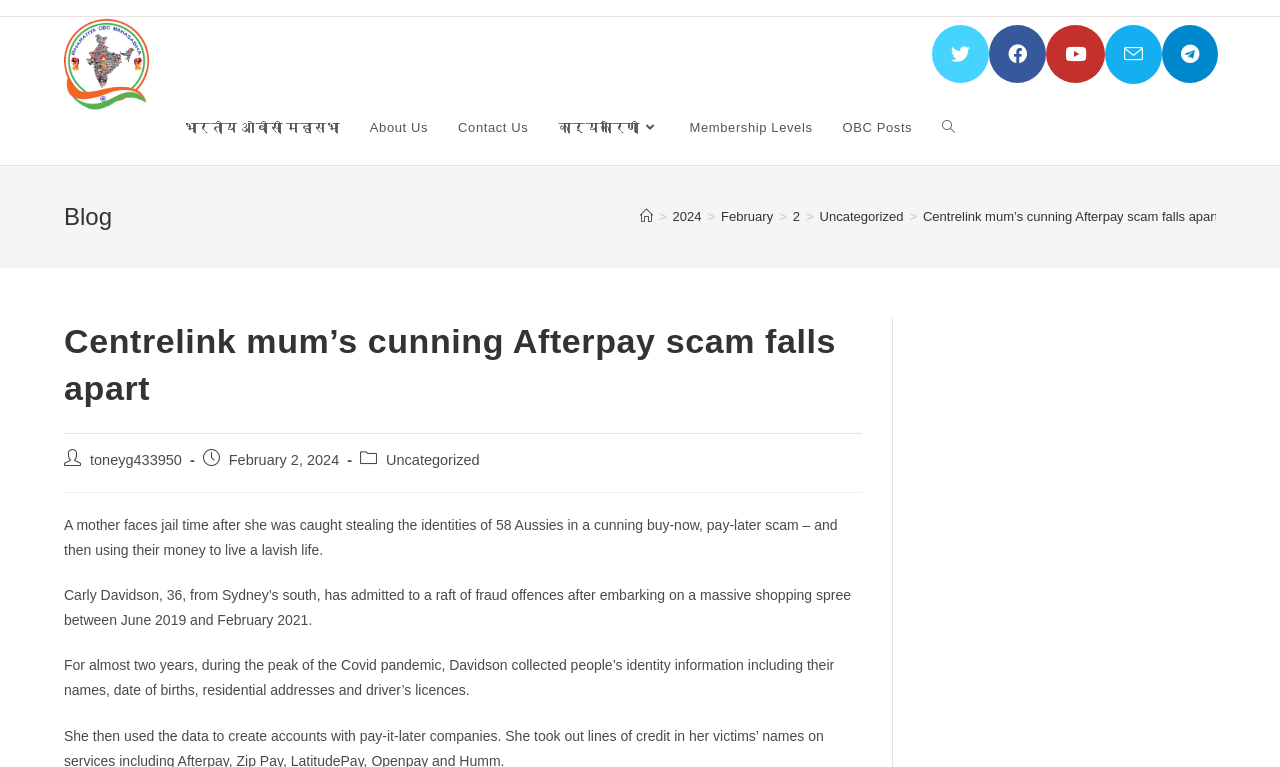Carefully examine the image and provide an in-depth answer to the question: Who is the author of the blog post?

I found the answer by looking at the static text elements on the webpage. There is a static text element with the text 'Post author:', followed by a link with the text 'toneyg433950', which suggests that it is the author of the blog post.